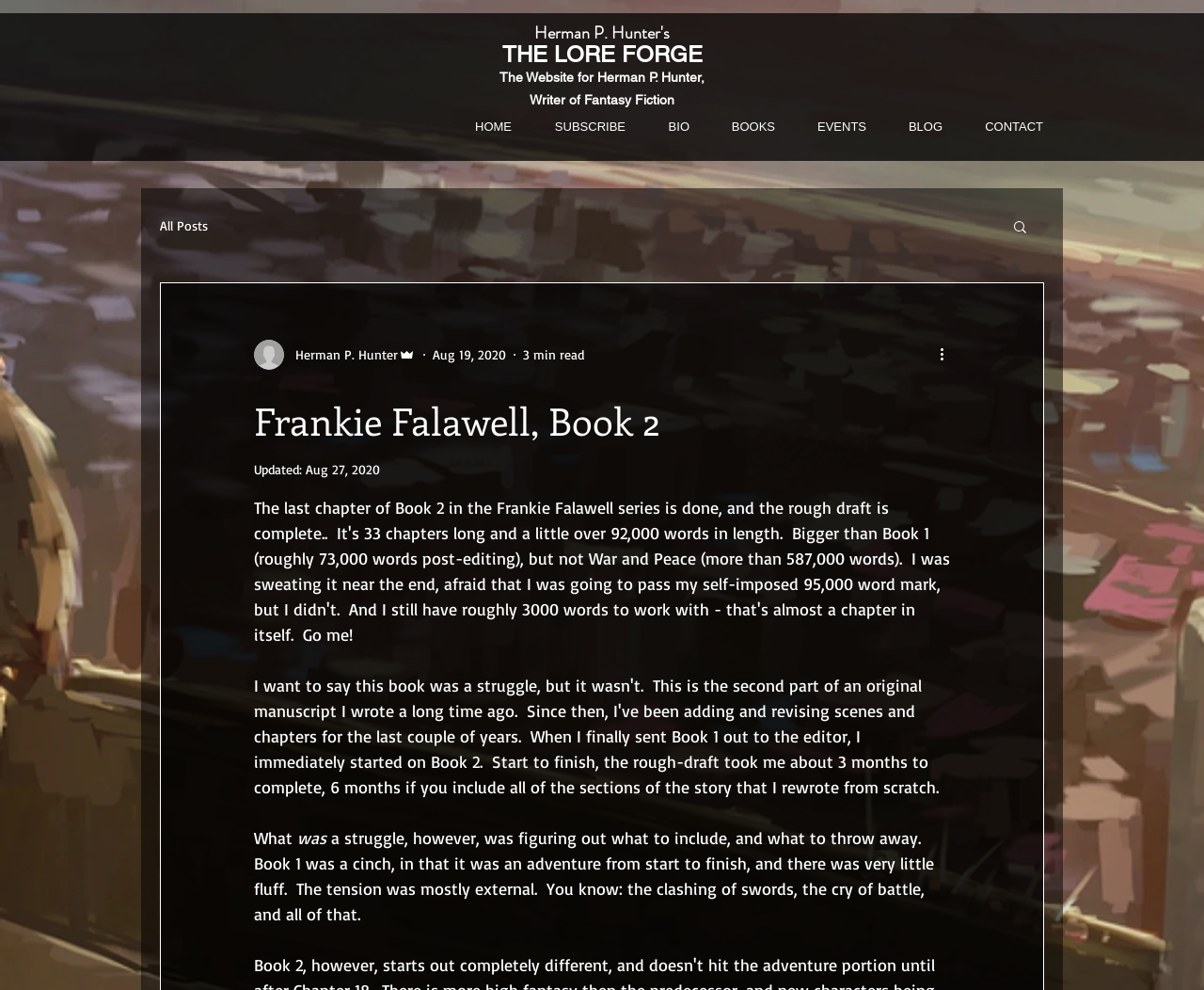Ascertain the bounding box coordinates for the UI element detailed here: "Herman P. Hunter". The coordinates should be provided as [left, top, right, bottom] with each value being a float between 0 and 1.

[0.211, 0.343, 0.345, 0.374]